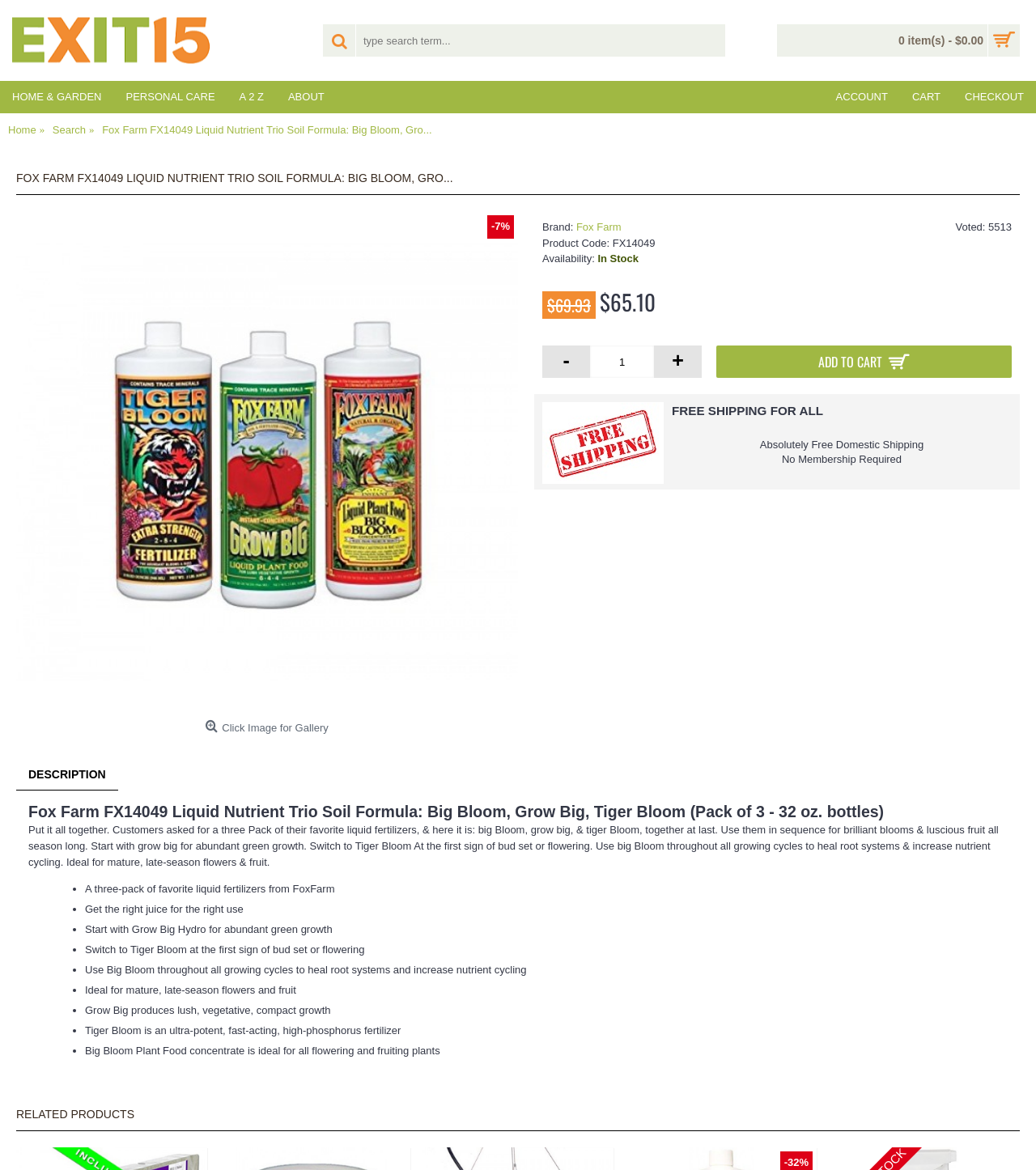Using the details in the image, give a detailed response to the question below:
What is the brand of the product?

I found the brand of the product by looking at the 'Brand:' label on the webpage, which is located next to the 'Product Code:' label. The brand is mentioned as 'Fox Farm'.